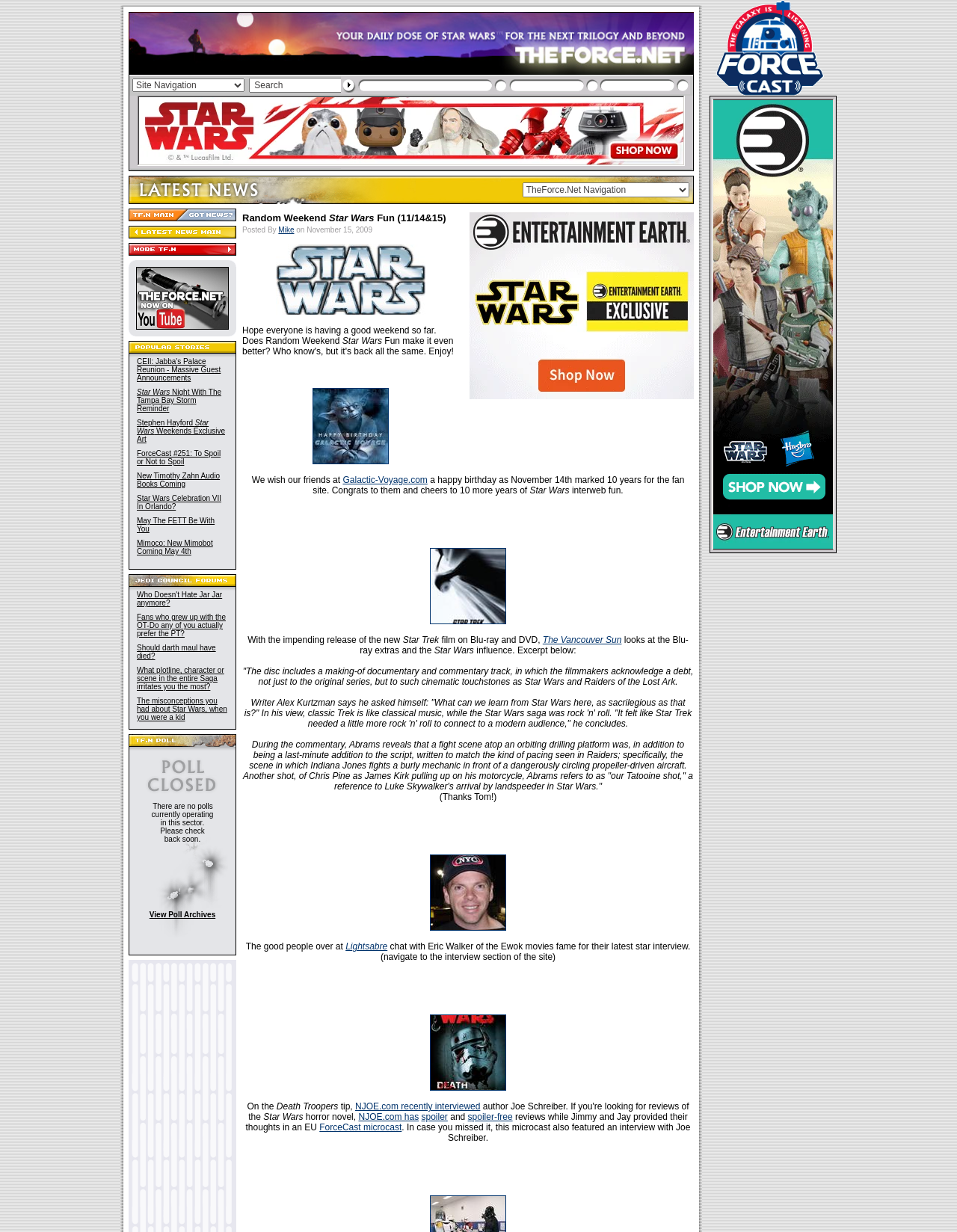Is there a navigation menu?
Based on the image, provide a one-word or brief-phrase response.

Yes